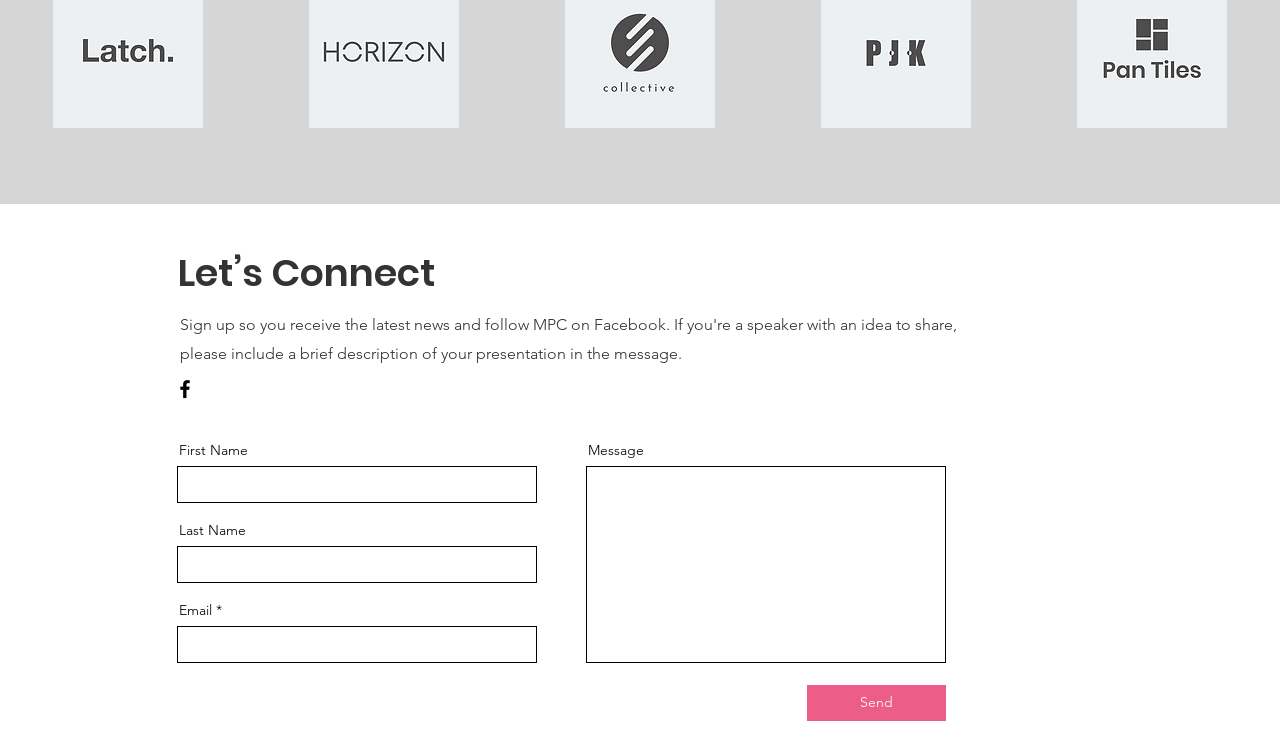Based on the element description "parent_node: Message", predict the bounding box coordinates of the UI element.

[0.458, 0.623, 0.739, 0.886]